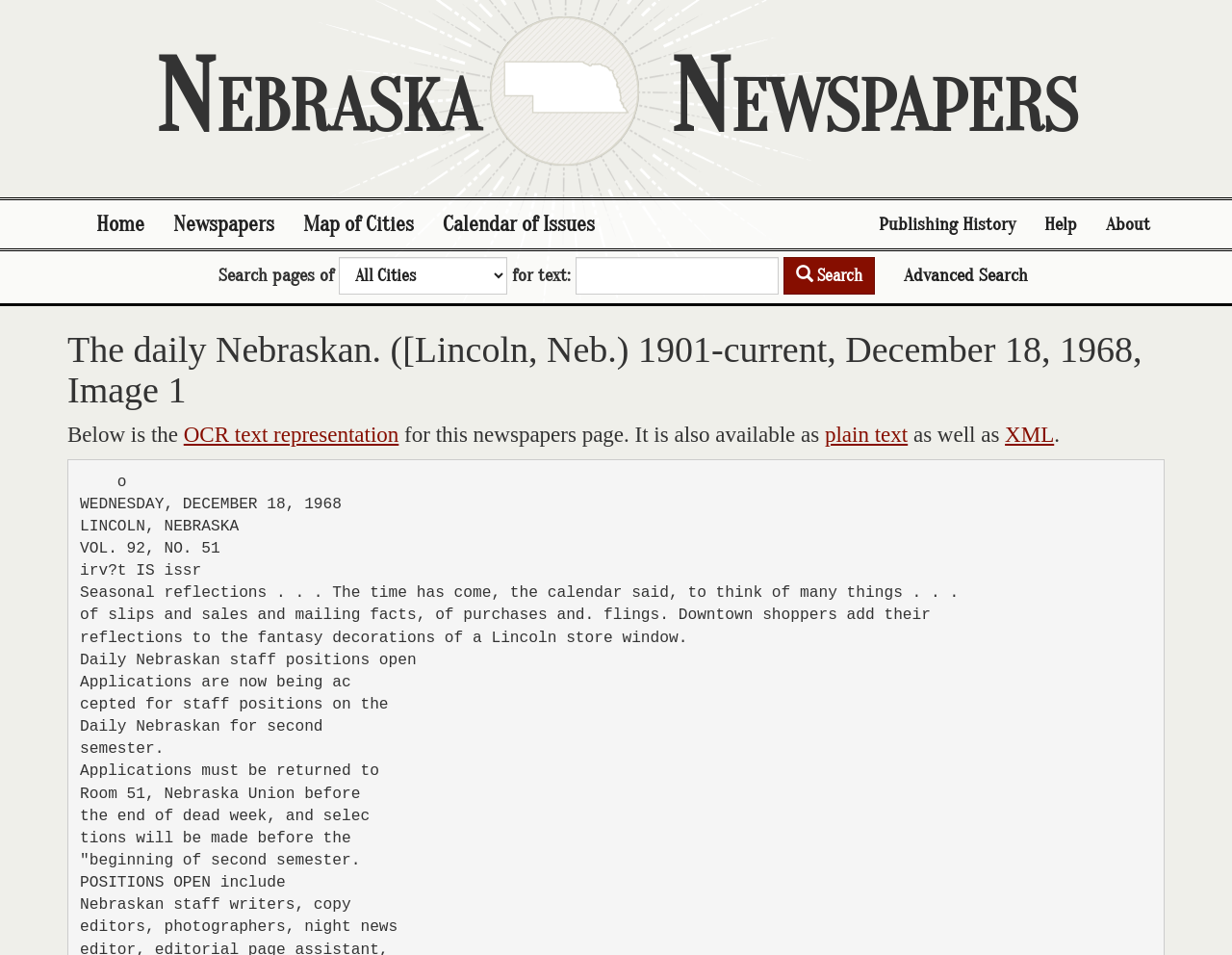What is the purpose of the search box?
From the screenshot, supply a one-word or short-phrase answer.

Search pages of newspapers